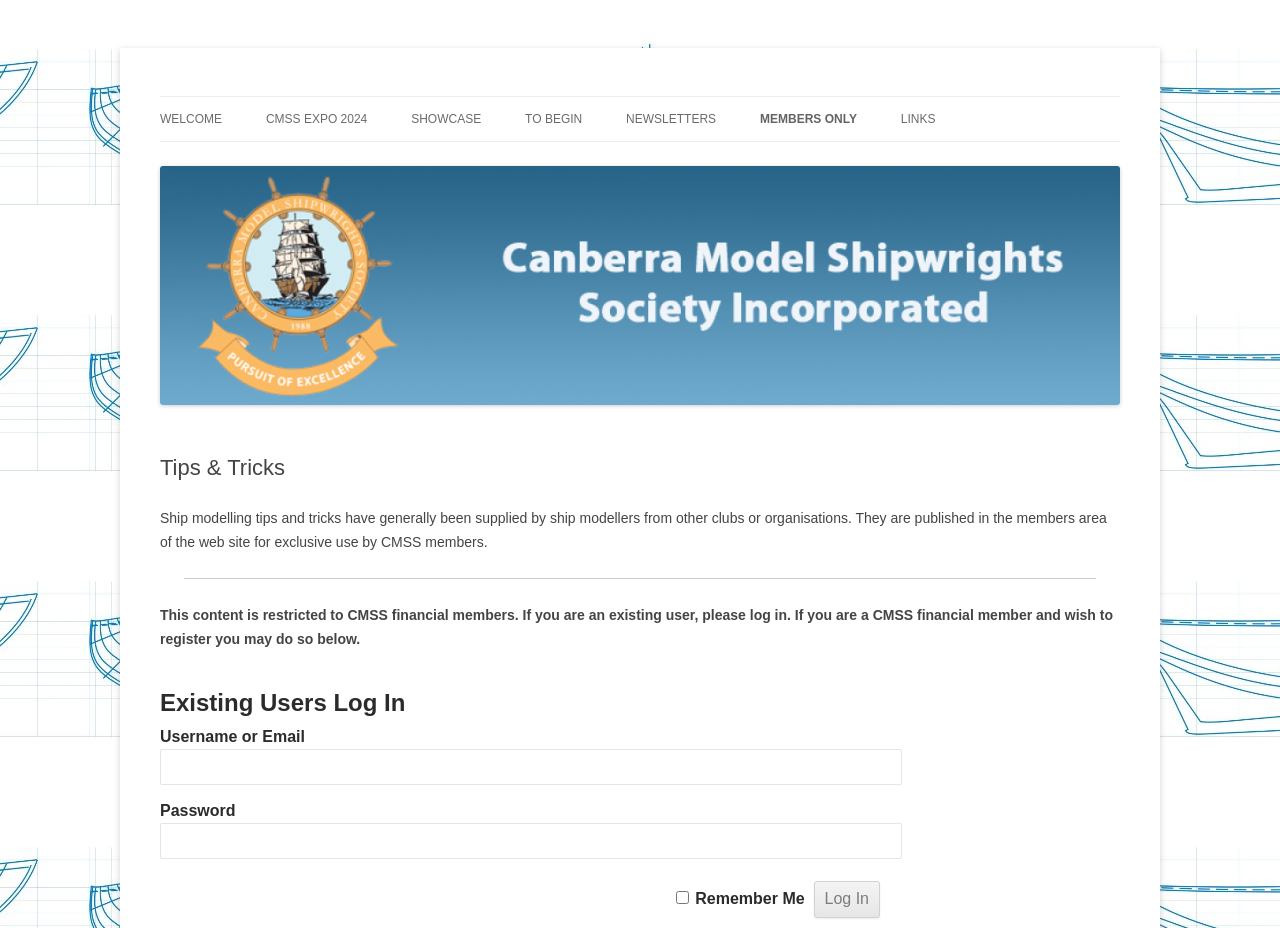Predict the bounding box coordinates of the area that should be clicked to accomplish the following instruction: "Click the 'submit' button". The bounding box coordinates should consist of four float numbers between 0 and 1, i.e., [left, top, right, bottom].

None